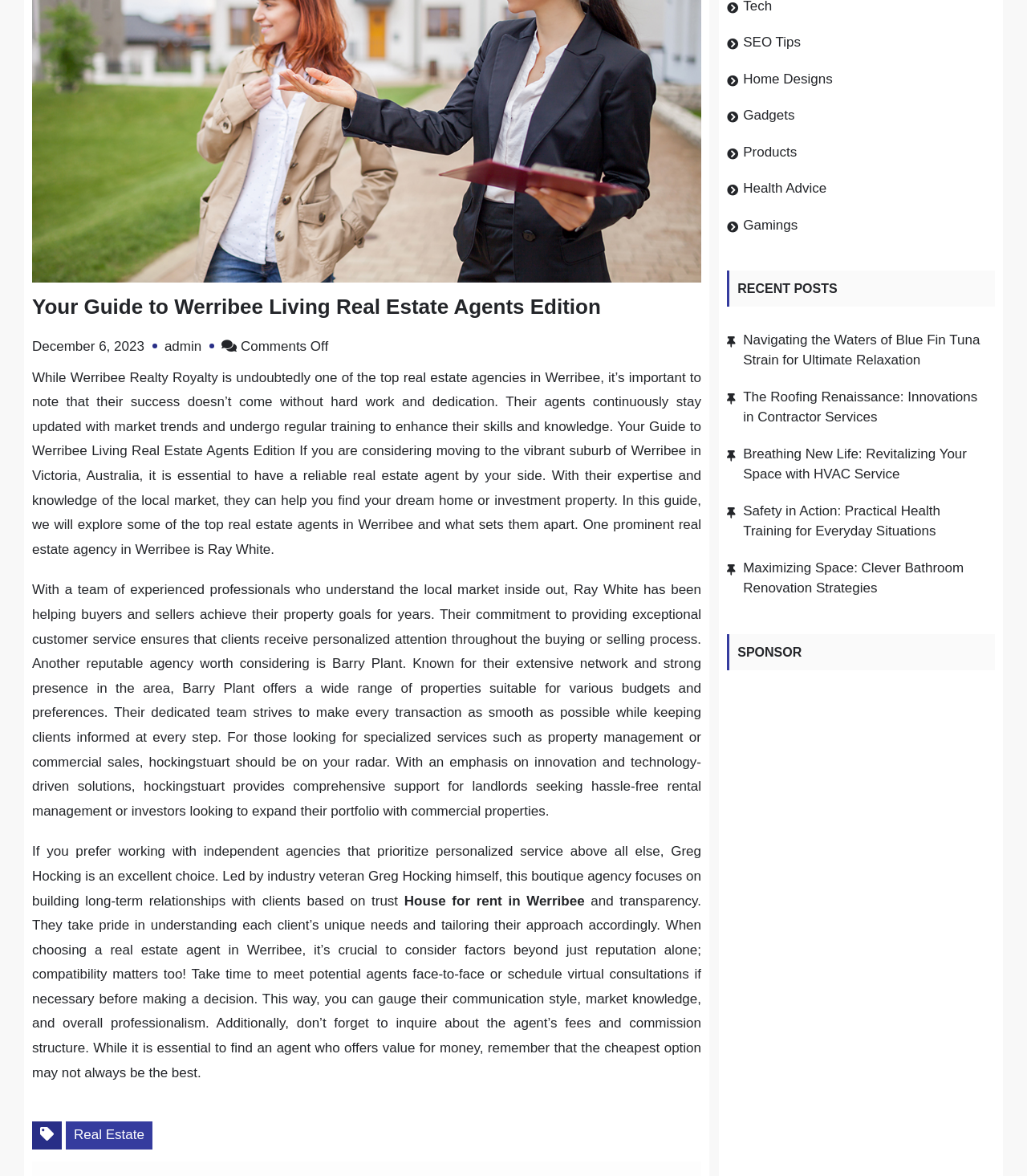Find the bounding box coordinates of the UI element according to this description: "admin".

[0.16, 0.288, 0.196, 0.301]